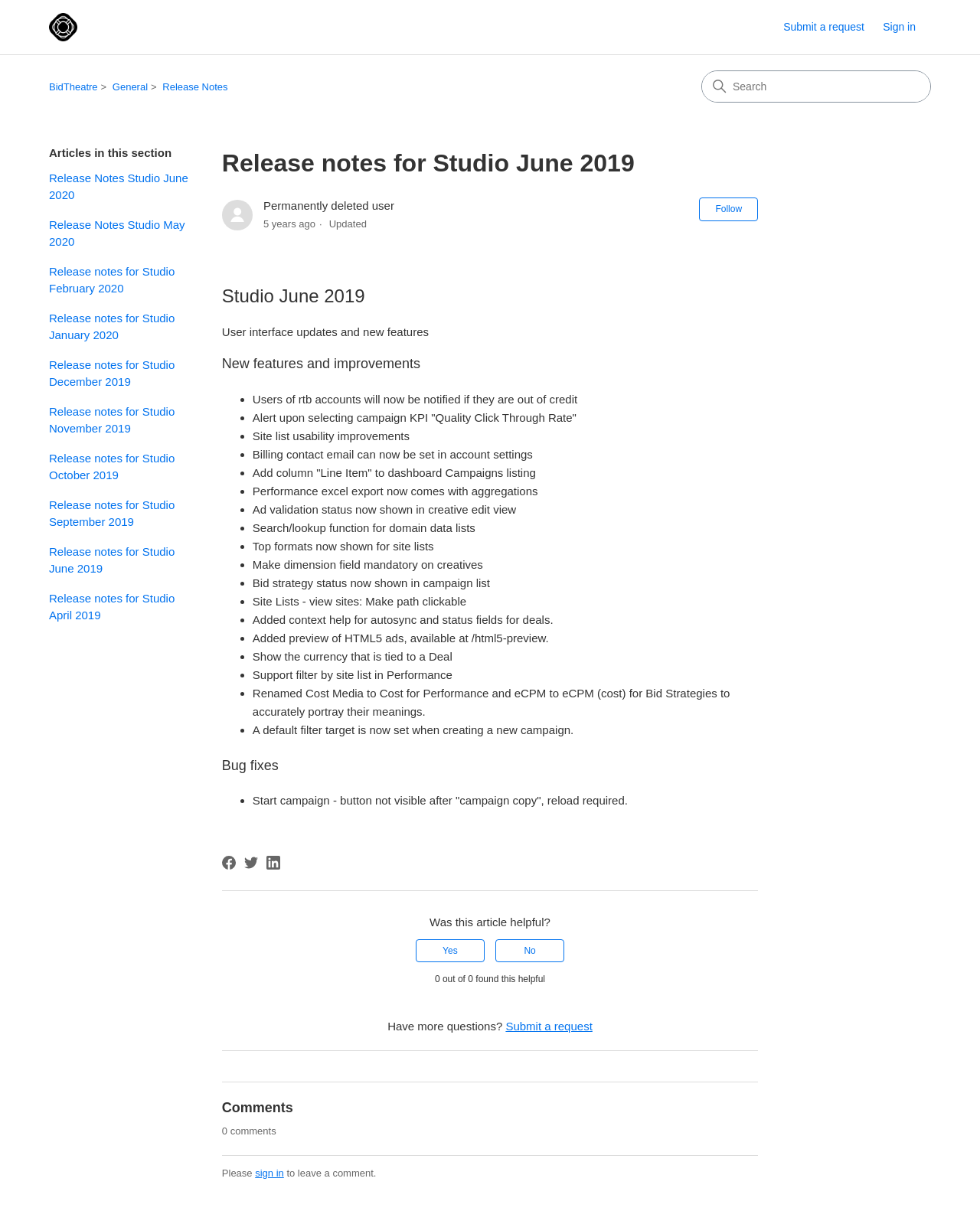What is the first new feature mentioned in the release notes?
Answer the question with a single word or phrase by looking at the picture.

Users of rtb accounts will be notified if they are out of credit